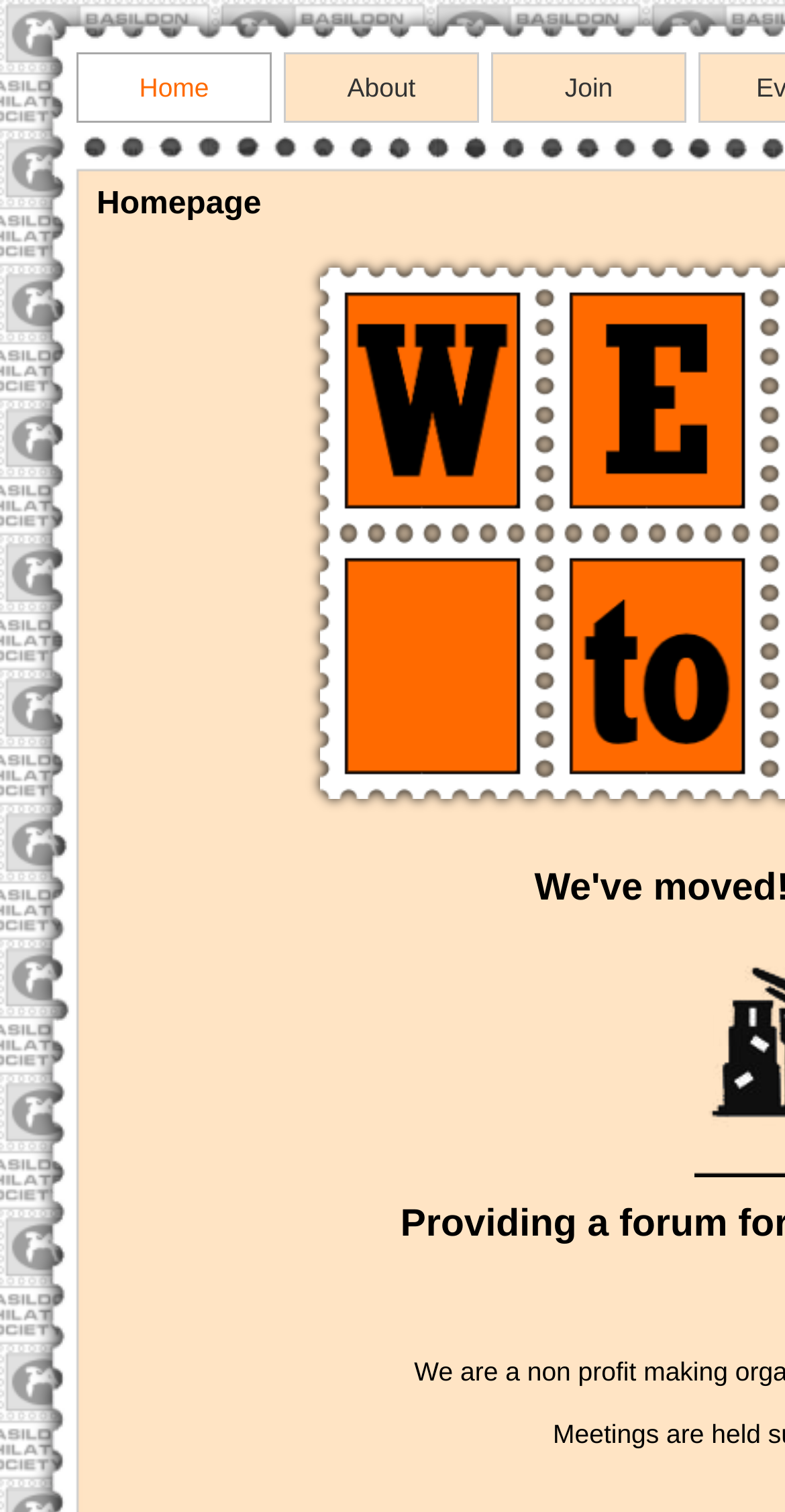Bounding box coordinates should be in the format (top-left x, top-left y, bottom-right x, bottom-right y) and all values should be floating point numbers between 0 and 1. Determine the bounding box coordinate for the UI element described as: About

[0.362, 0.035, 0.61, 0.081]